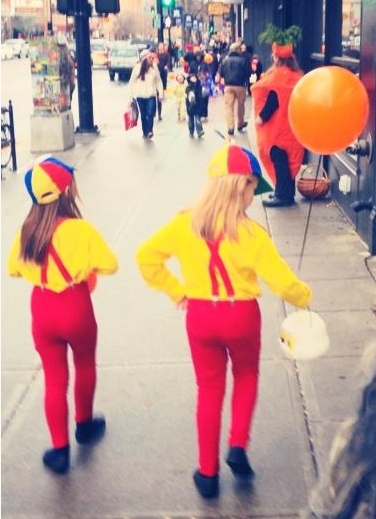What is the dominant color of the girls' shirts?
Based on the image content, provide your answer in one word or a short phrase.

Yellow